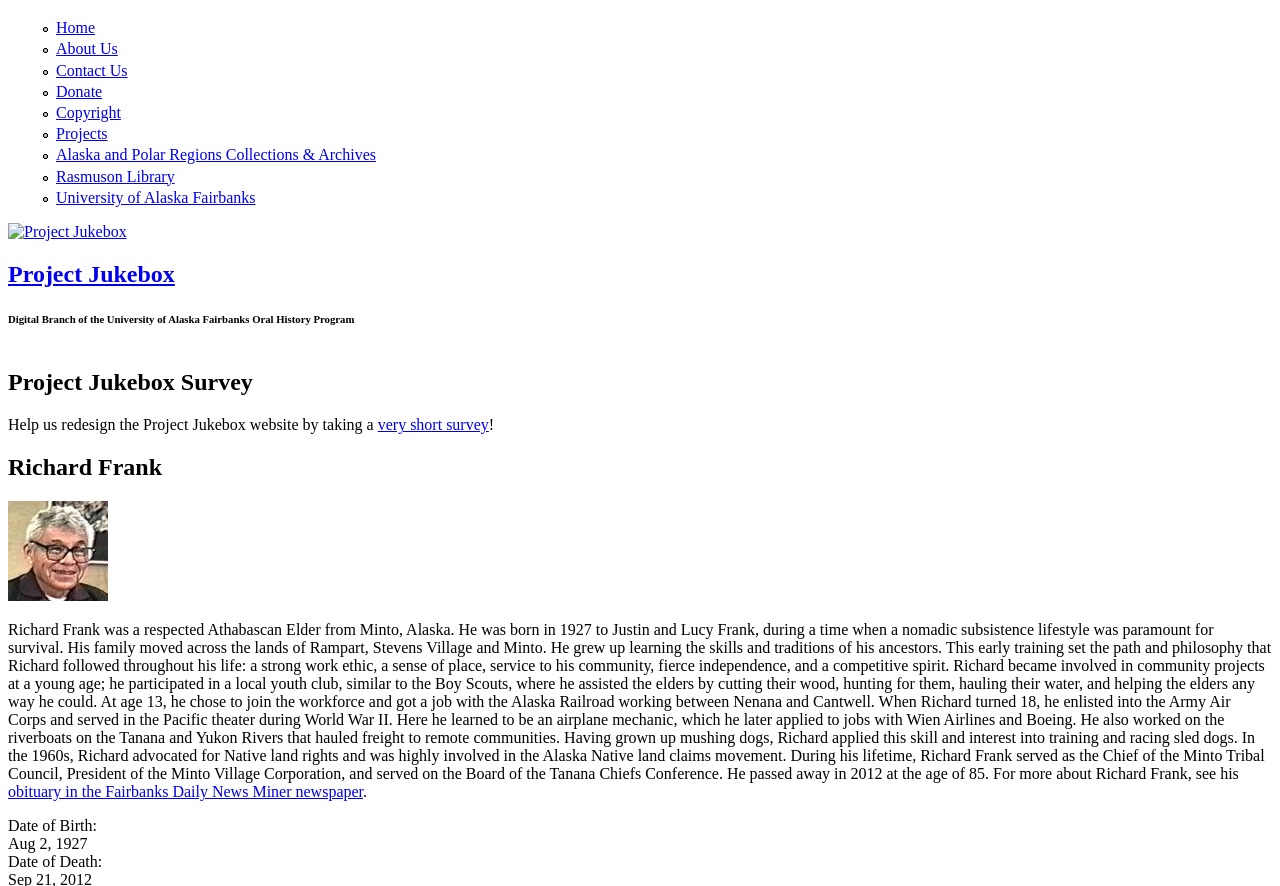Find the bounding box coordinates for the UI element whose description is: "Contact Us". The coordinates should be four float numbers between 0 and 1, in the format [left, top, right, bottom].

[0.044, 0.069, 0.1, 0.089]